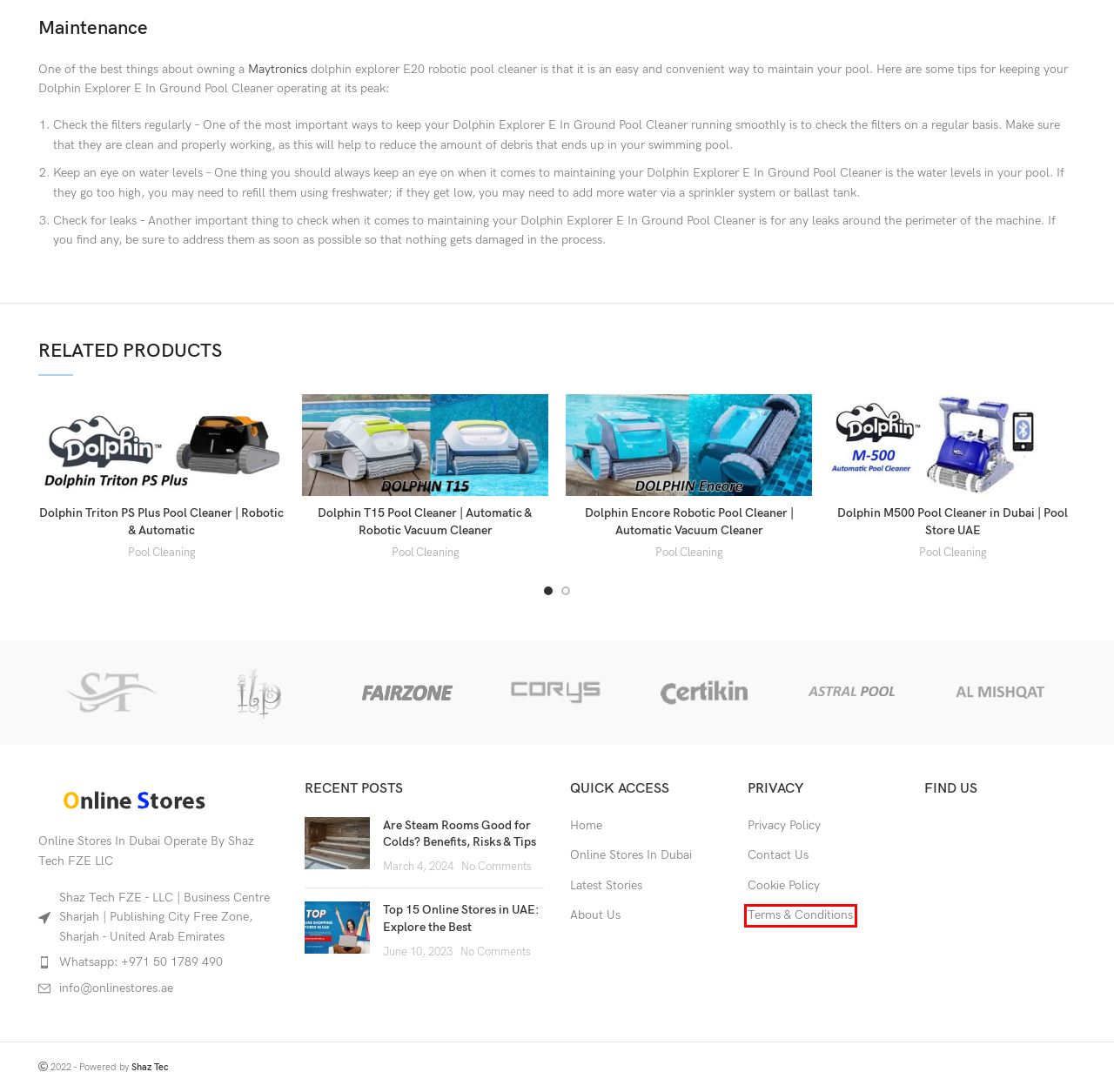You are presented with a screenshot of a webpage containing a red bounding box around an element. Determine which webpage description best describes the new webpage after clicking on the highlighted element. Here are the candidates:
A. Terms And Conditions - Online Stores
B. Dolphin Triton PS Plus Pool Cleaner | Robotic & Automatic
C. Dolphin Encore Robotic Pool Cleaner | Automatic Vacuum Cleaner
D. Dolphin M500 Pool Cleaner in Dubai | Pool Store UAE
E. Are Steam Rooms Good for Colds? Benefits, Risks & Tips
F. Top 15 Online Stores in UAE: Explore the Best
G. Privacy Policy - Online Stores
H. Cookie Policy - Online Stores

A